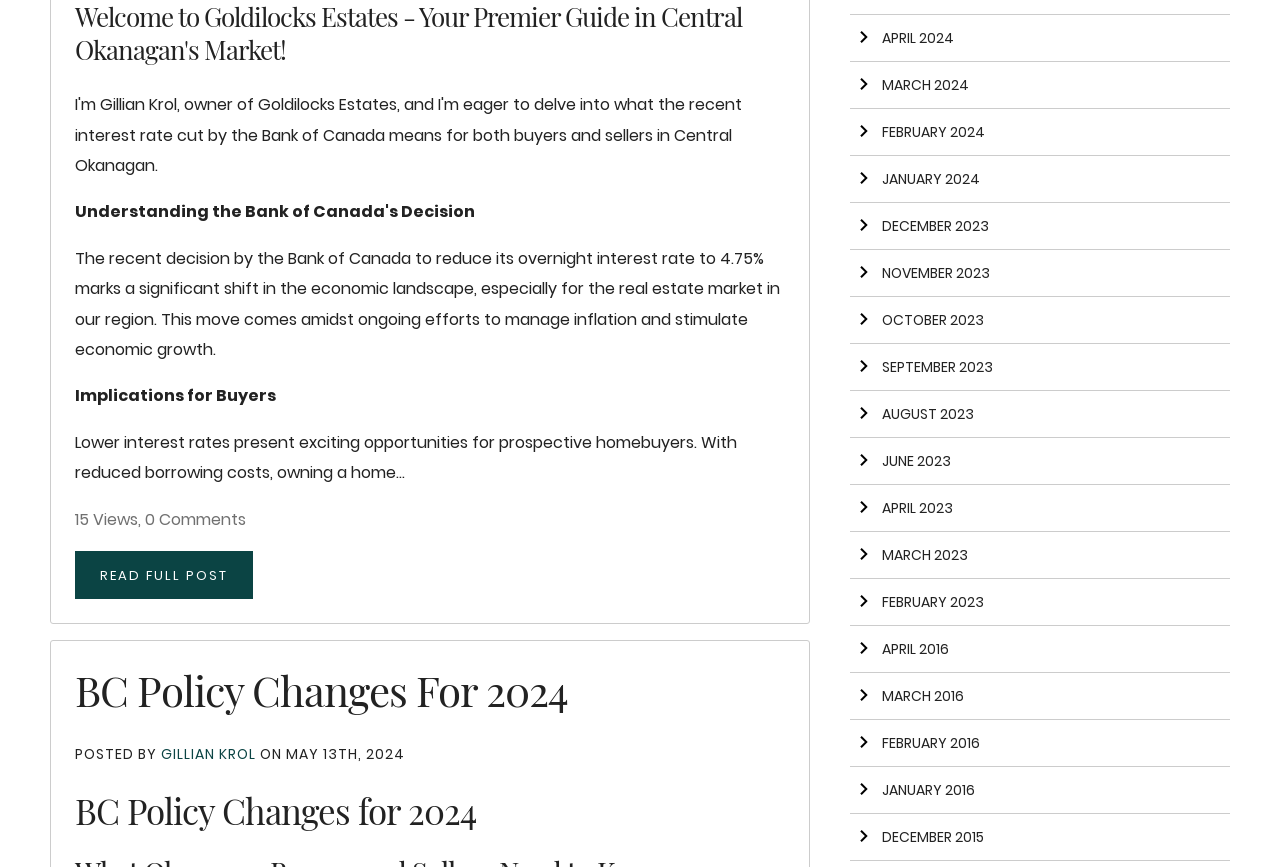Please provide a one-word or phrase answer to the question: 
What is the date of the post?

May 13th, 2024